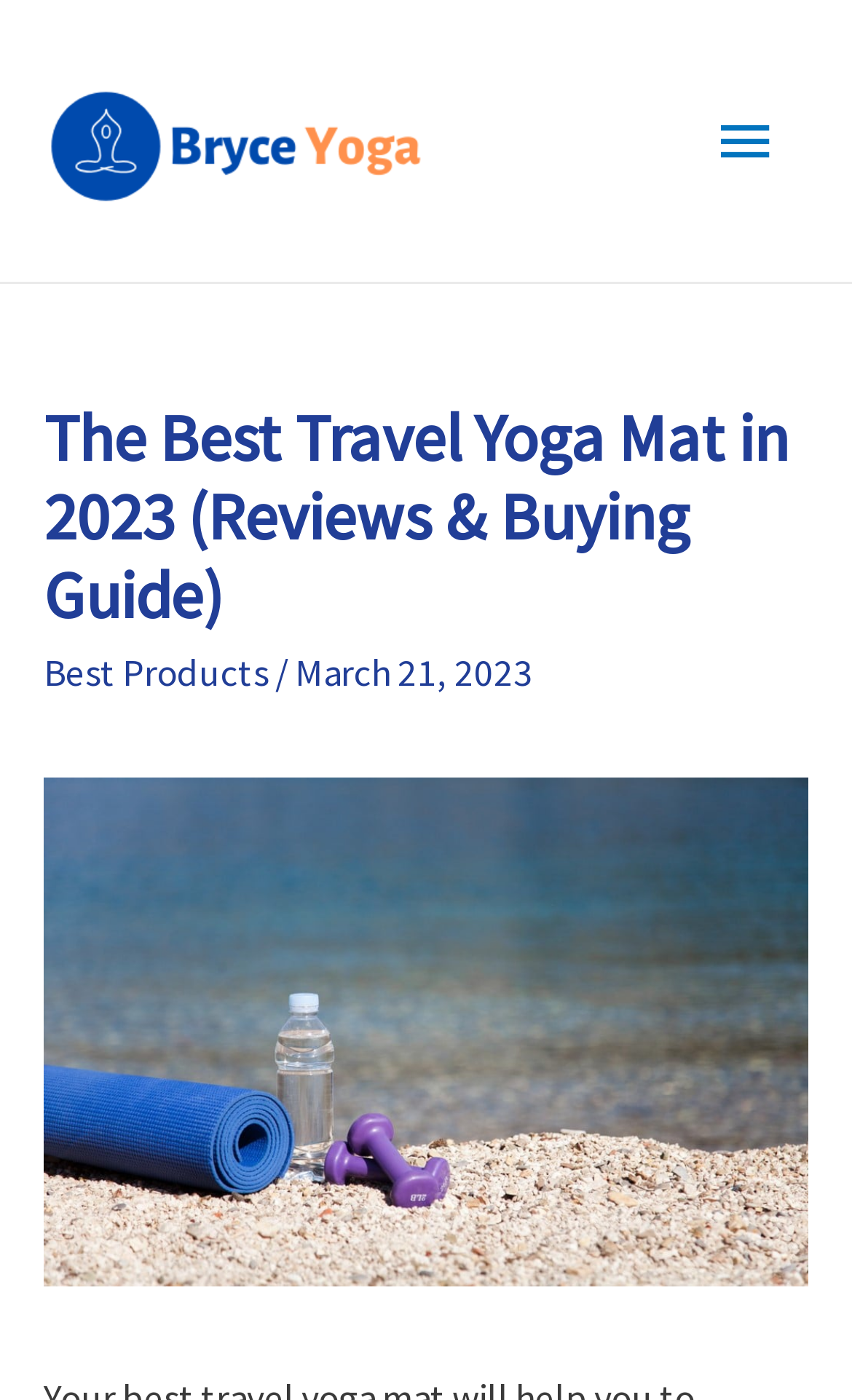Is the main menu expanded?
Ensure your answer is thorough and detailed.

The main menu button has an 'expanded' property set to 'False', indicating that the menu is not currently expanded.